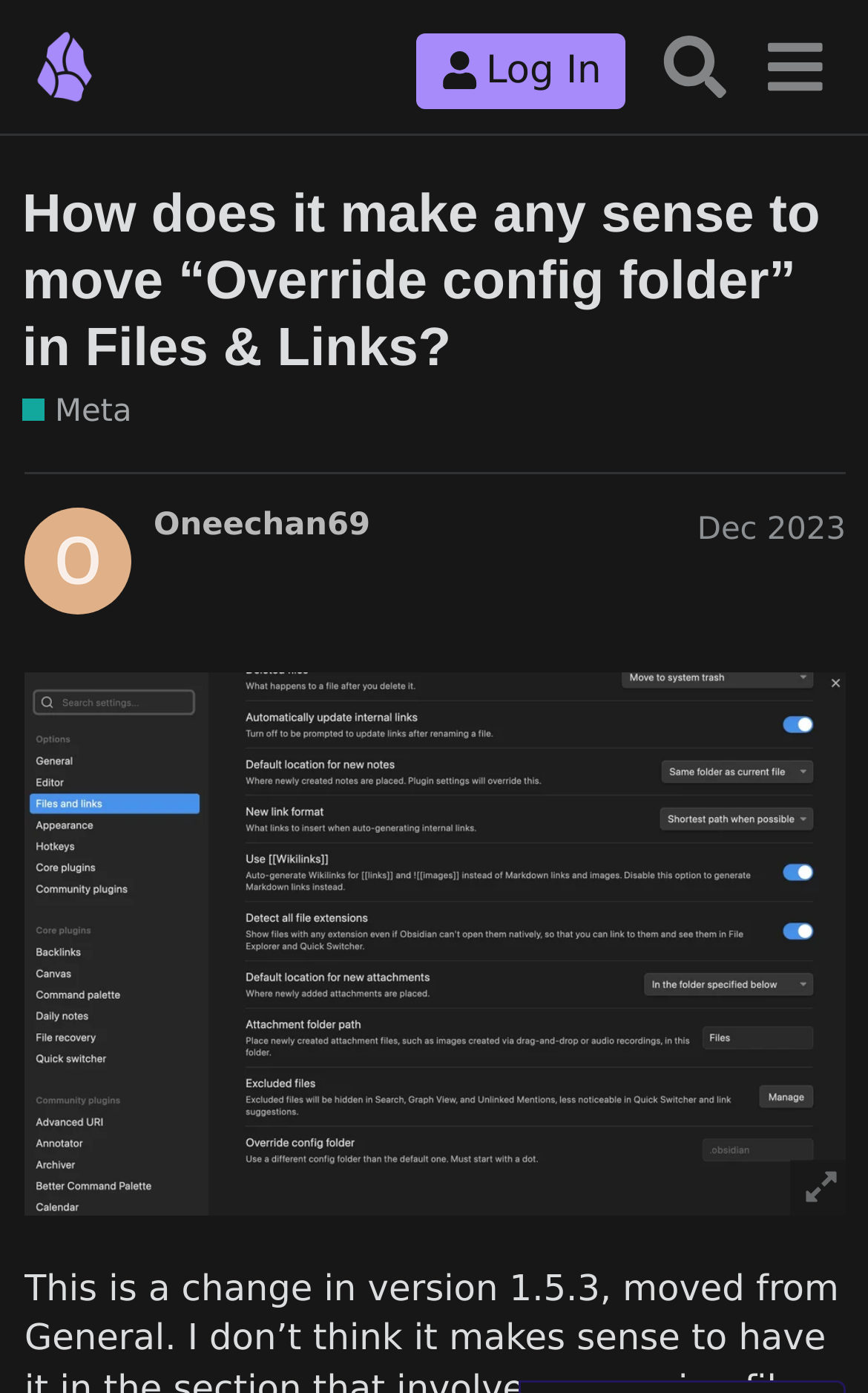Provide a one-word or one-phrase answer to the question:
What is the name of the forum?

Obsidian Forum